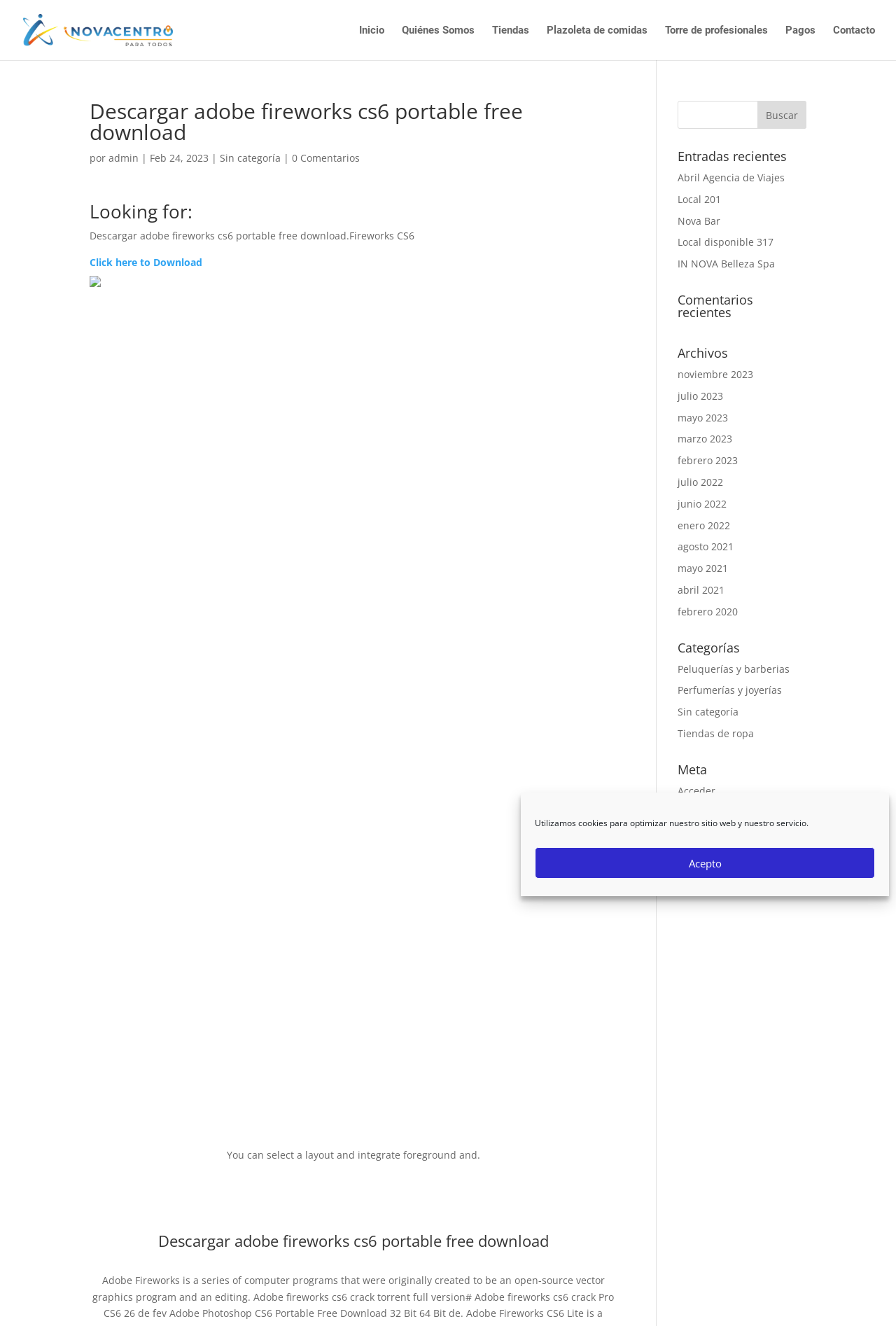What is the date of the post 'Descargar adobe fireworks cs6 portable free download'?
Use the image to answer the question with a single word or phrase.

Feb 24, 2023